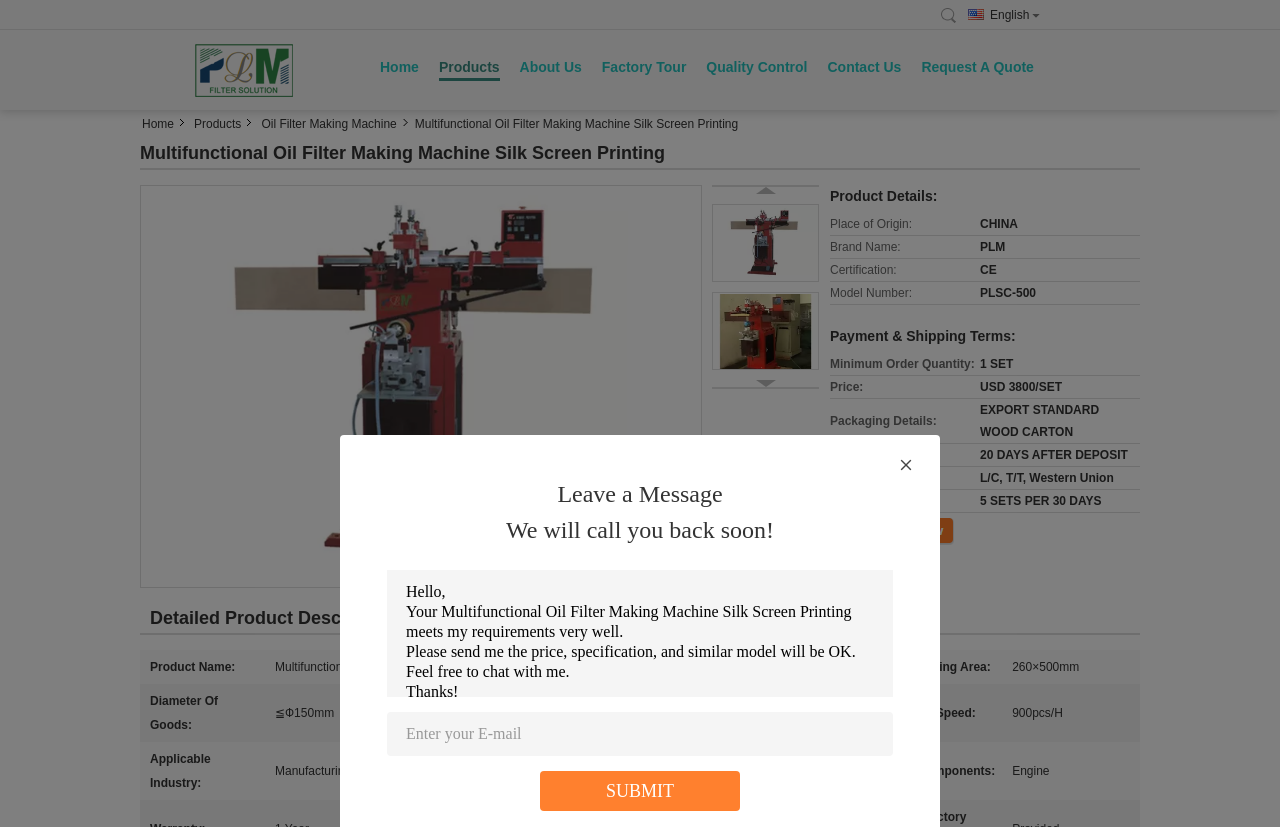Can you provide the bounding box coordinates for the element that should be clicked to implement the instruction: "View product details"?

[0.648, 0.256, 0.891, 0.369]